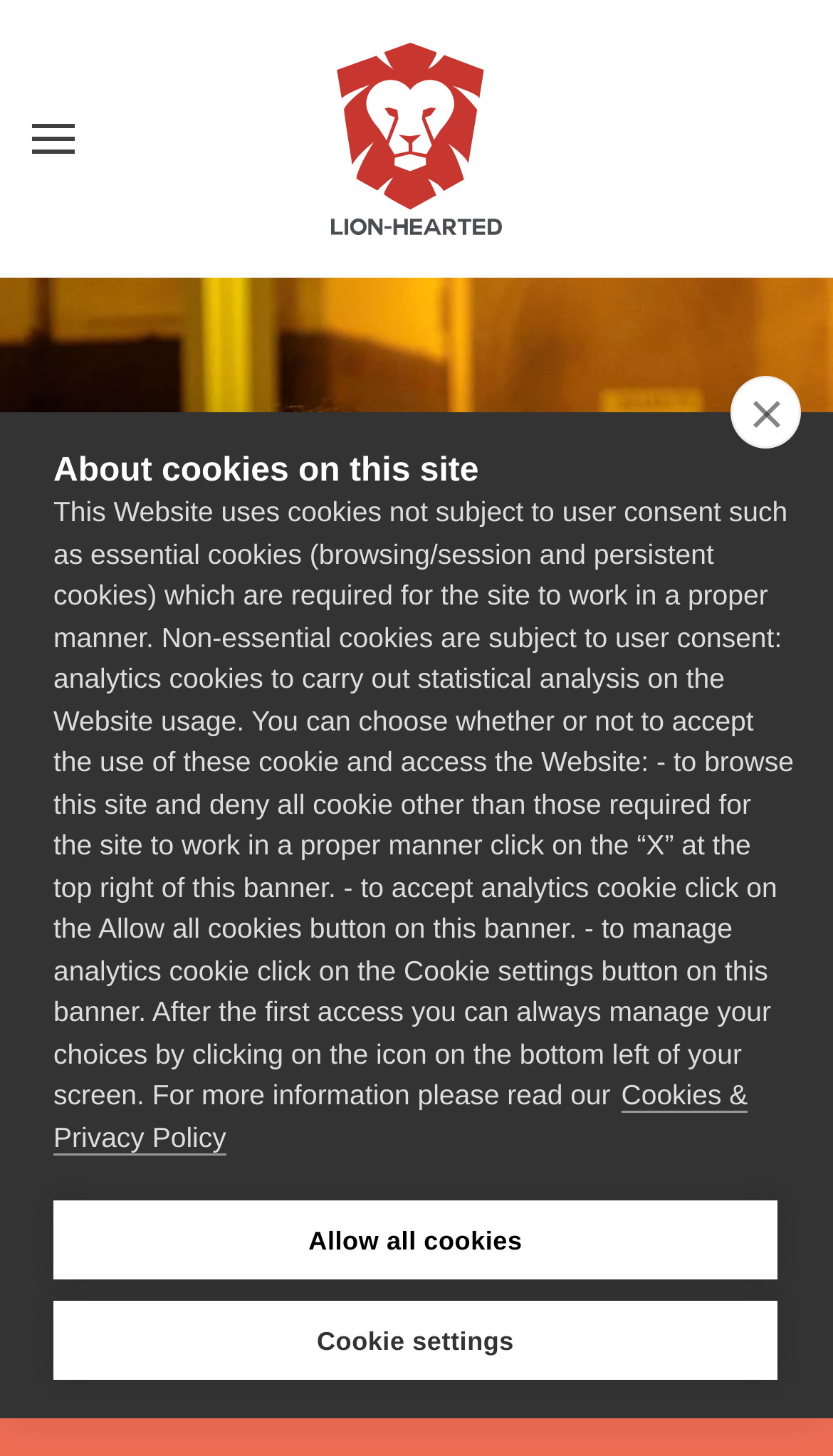What is the image description on the top right corner?
Please answer the question as detailed as possible.

The image on the top right corner of the webpage has a description of 'Lion-hearted', which suggests that it might be a logo or an icon related to the Istituto Italiano di Tecnologia.